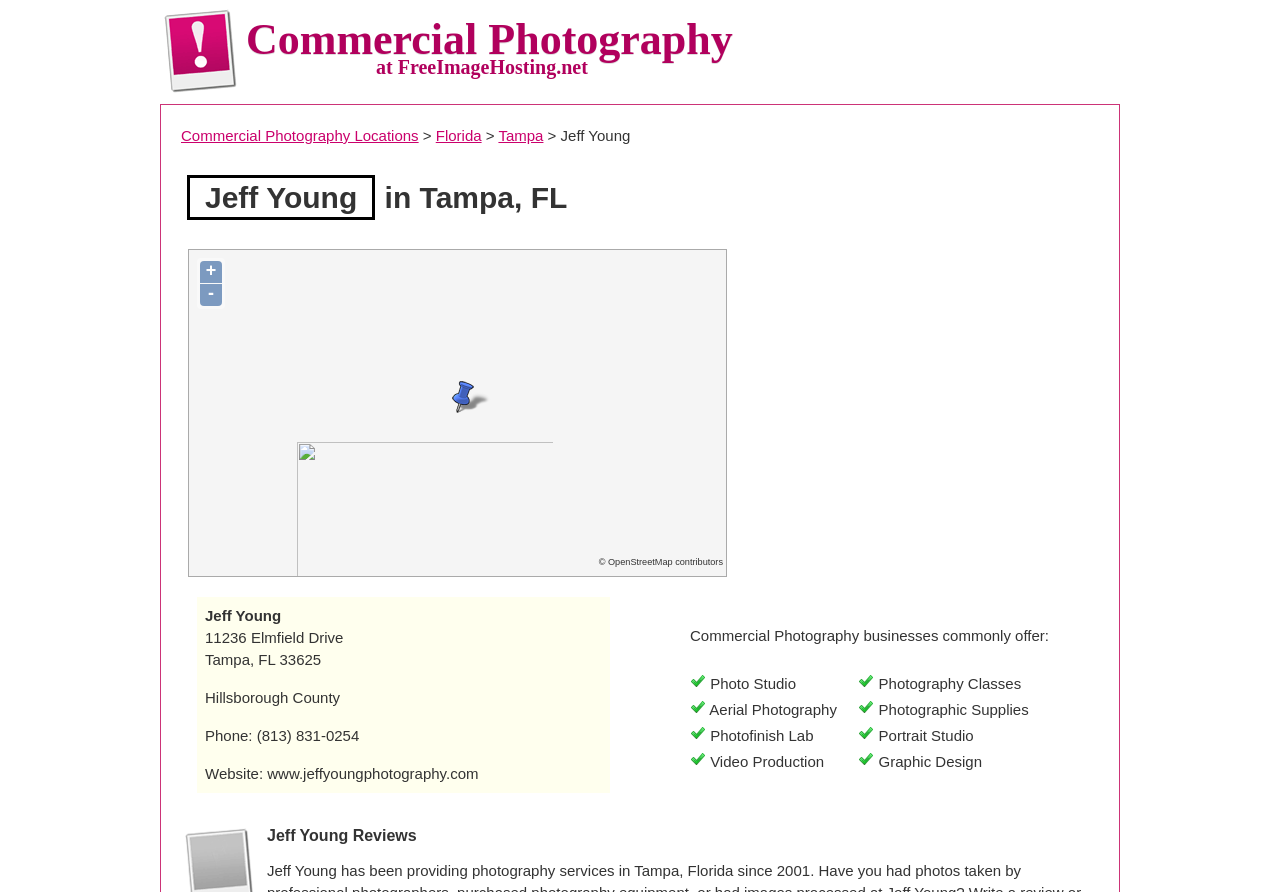Can you extract the headline from the webpage for me?

Jeff Young in Tampa, FL